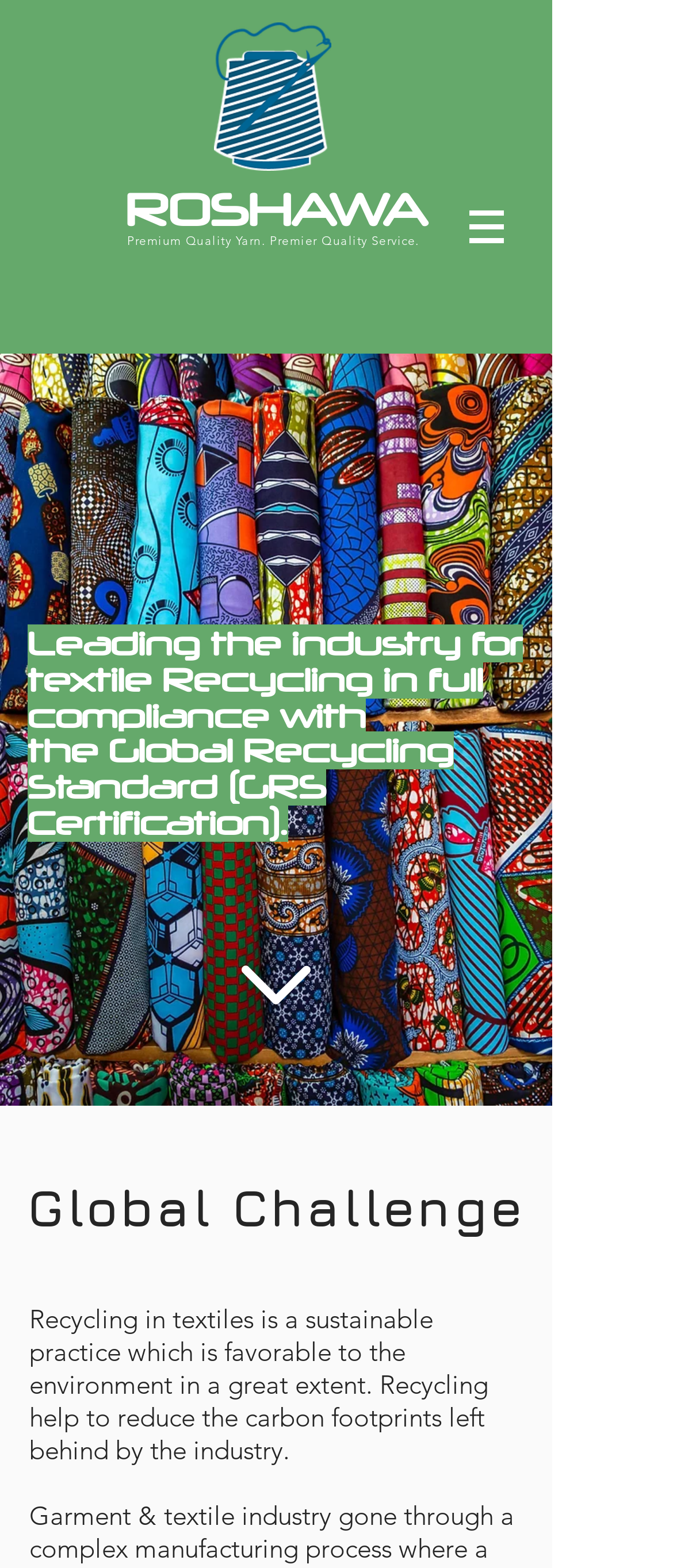Determine the bounding box for the HTML element described here: "ROSHAWA". The coordinates should be given as [left, top, right, bottom] with each number being a float between 0 and 1.

[0.186, 0.118, 0.635, 0.151]